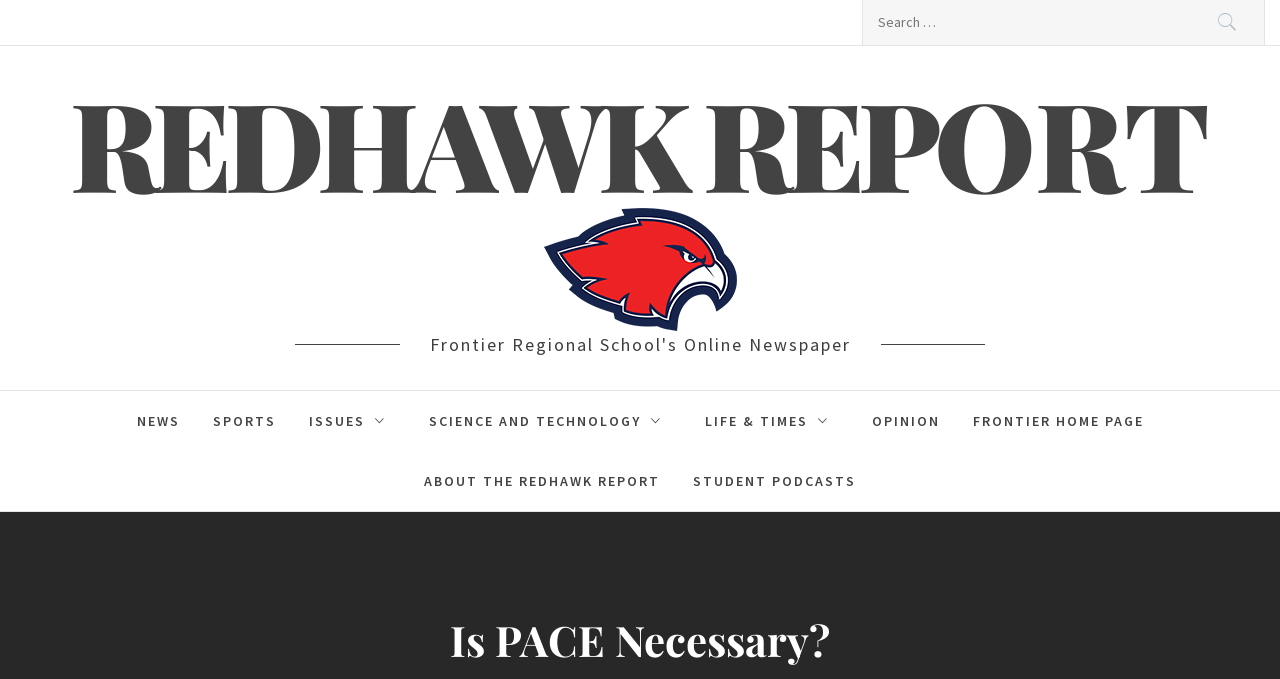Show me the bounding box coordinates of the clickable region to achieve the task as per the instruction: "Search for something".

[0.673, 0.0, 0.988, 0.066]